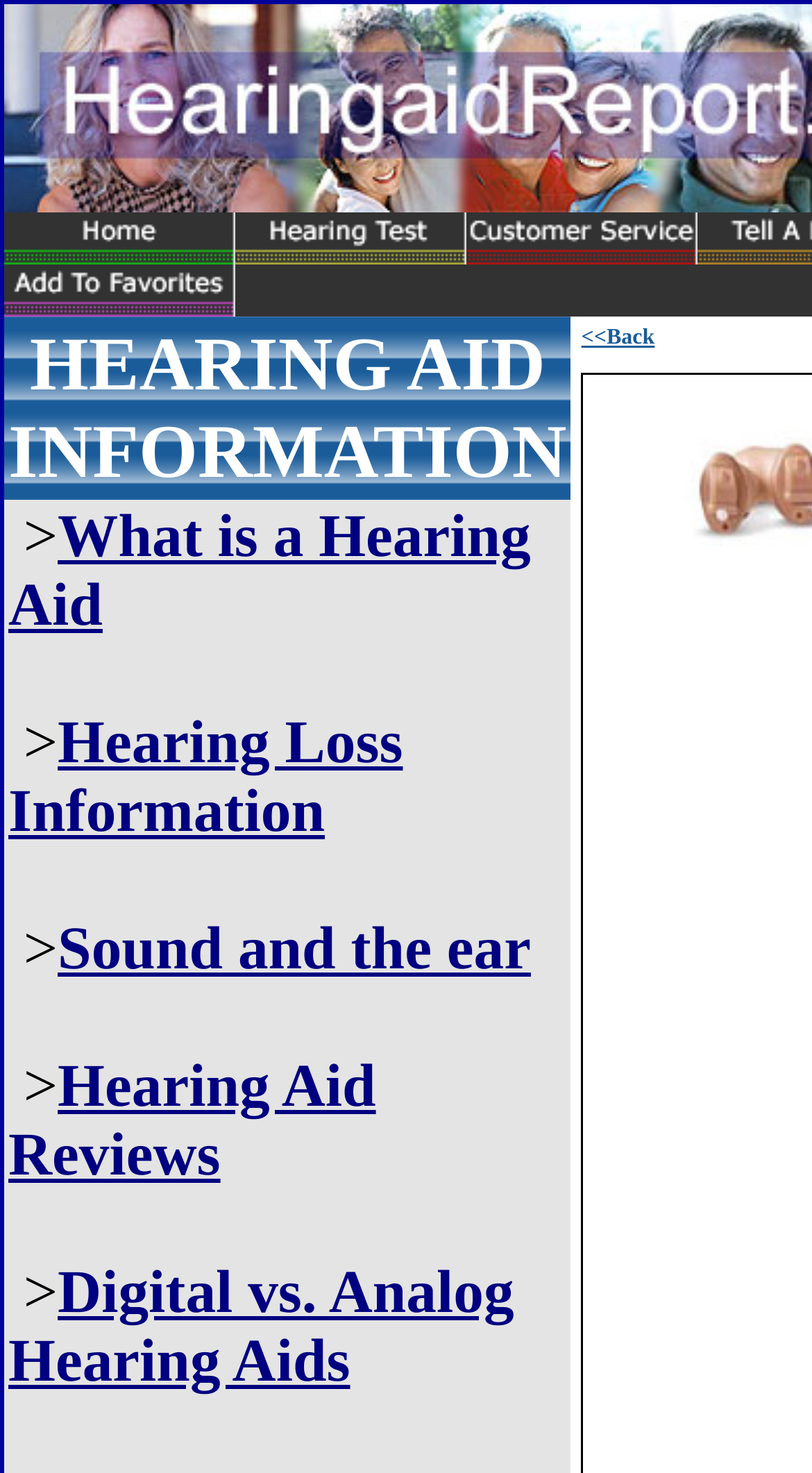Given the description of the UI element: "Sound and the ear", predict the bounding box coordinates in the form of [left, top, right, bottom], with each value being a float between 0 and 1.

[0.071, 0.622, 0.654, 0.667]